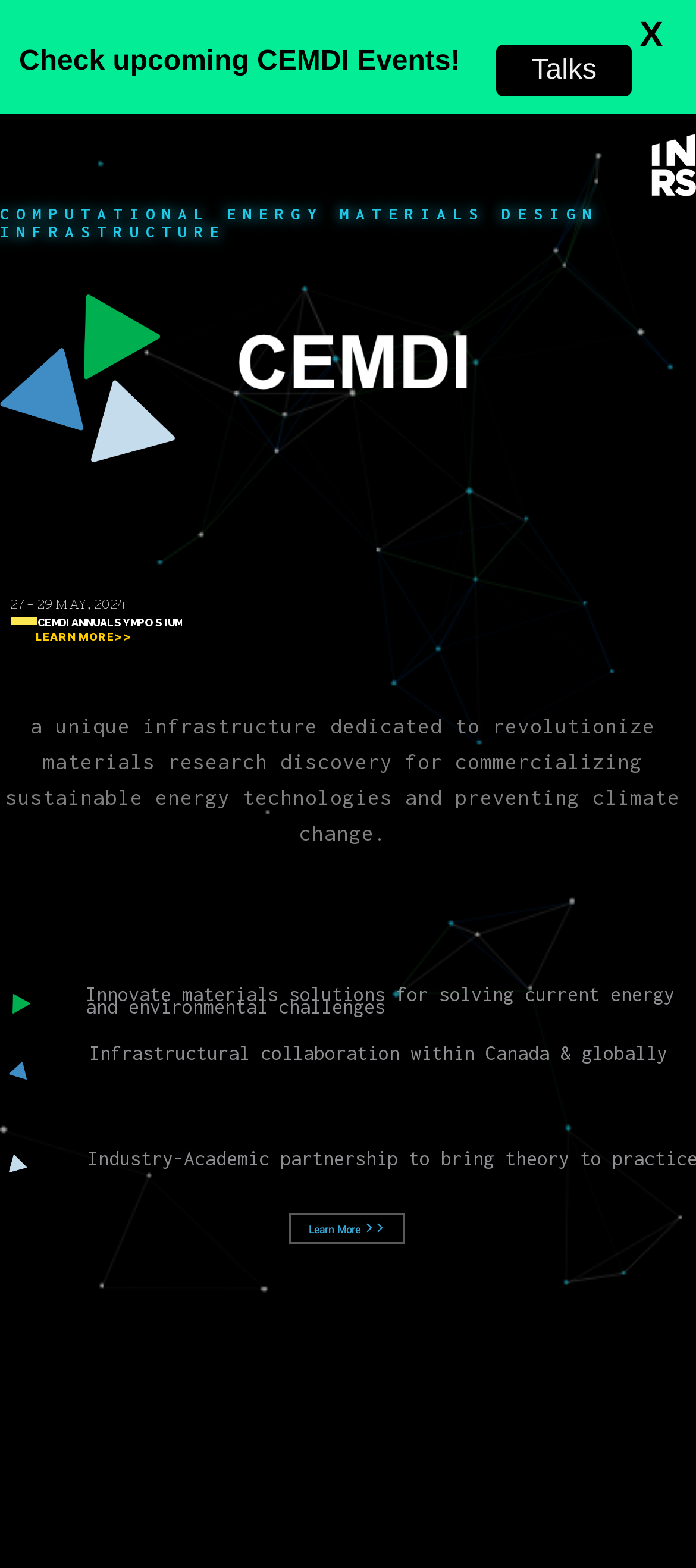What is the layout of the webpage?
Give a comprehensive and detailed explanation for the question.

The webpage has a clear structure, with a header section containing language options, a content section with various text elements and links, and a footer section with a canvas element, indicating a clear separation of different sections on the webpage.